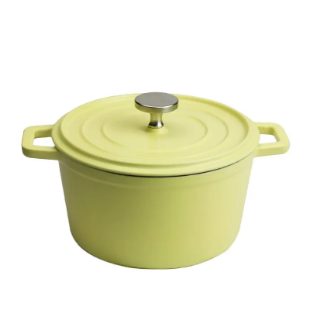How many handles does the casserole have?
Please look at the screenshot and answer using one word or phrase.

Dual